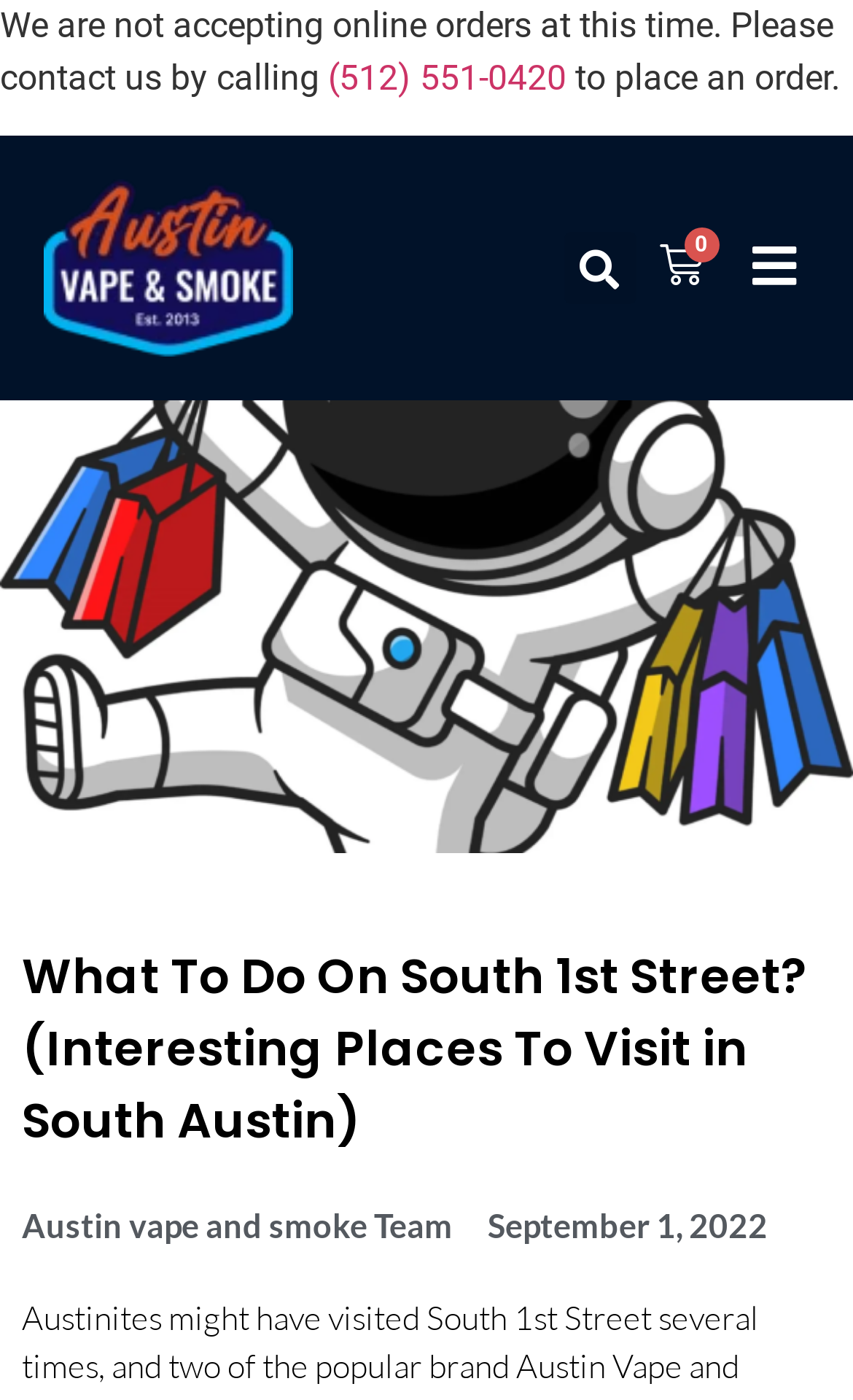Is there a search function on the webpage?
Using the image as a reference, answer with just one word or a short phrase.

Yes